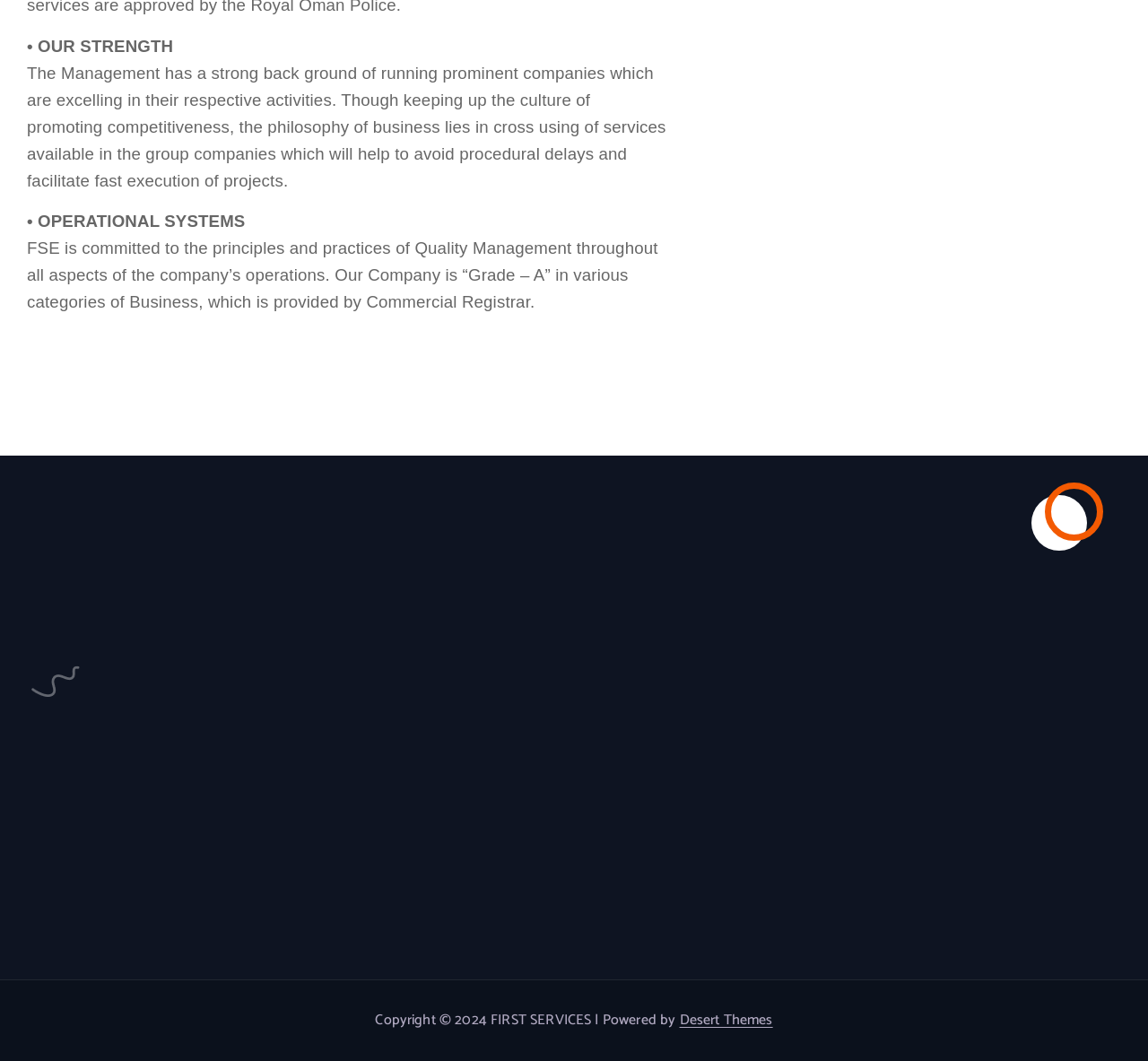Based on the element description "Desert Themes", predict the bounding box coordinates of the UI element.

[0.592, 0.95, 0.673, 0.973]